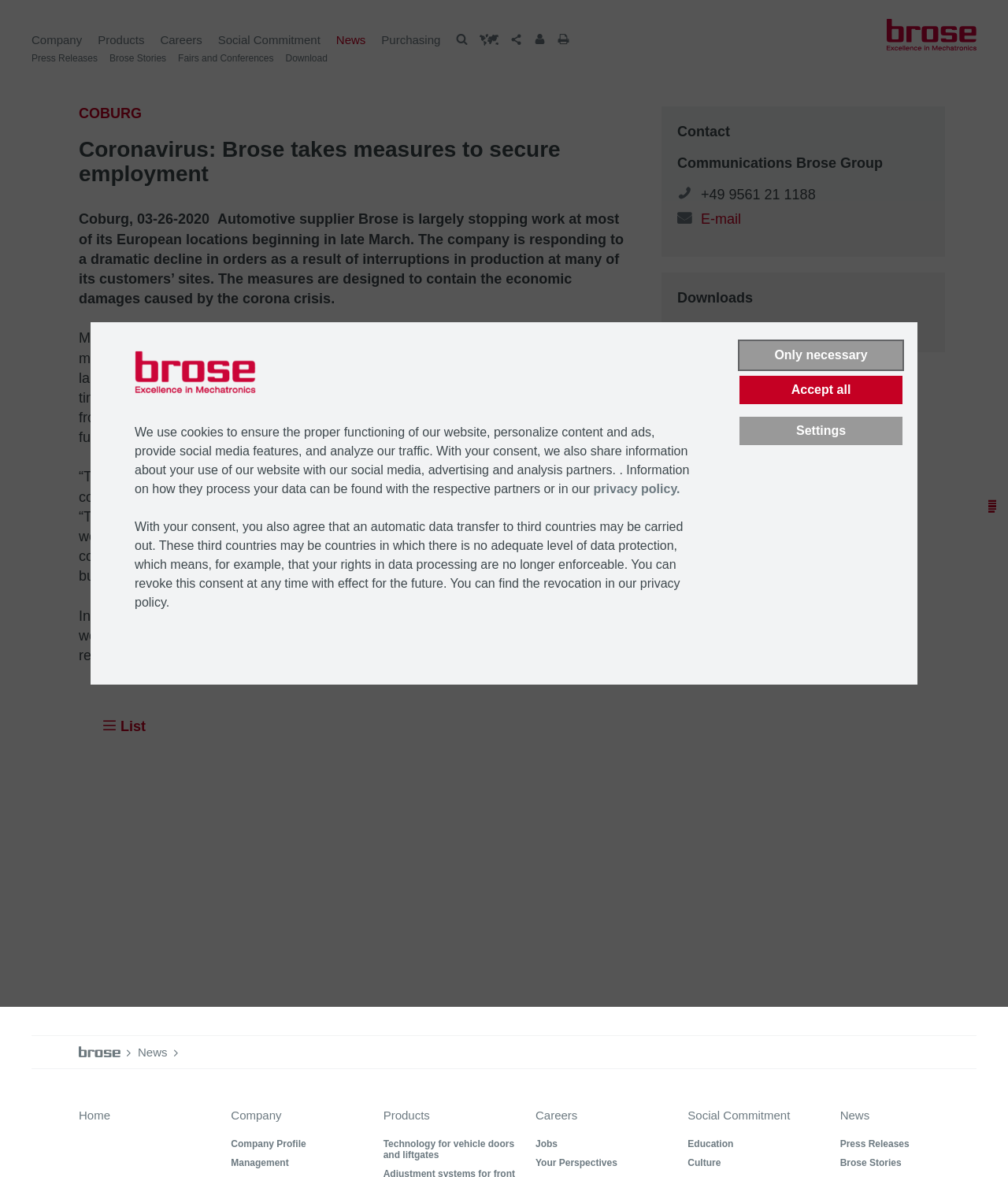Identify the bounding box coordinates necessary to click and complete the given instruction: "Click Brose".

[0.88, 0.016, 0.969, 0.043]